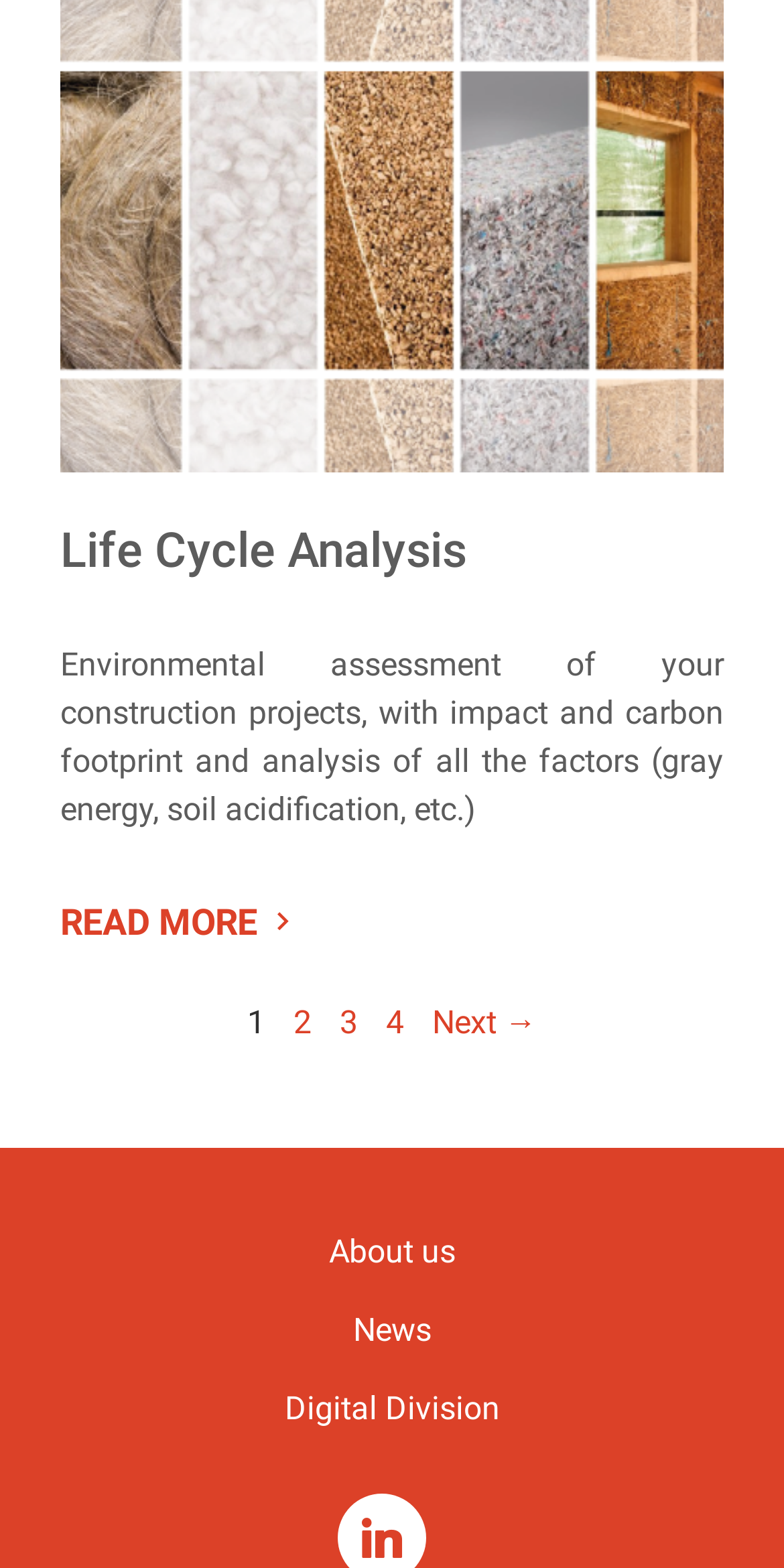What is the main topic of this webpage?
From the details in the image, provide a complete and detailed answer to the question.

The main topic of this webpage is Life Cycle Analysis, which is indicated by the heading 'Life Cycle Analysis' at the top of the page. This heading is prominent and centered, suggesting that it is the main topic of the webpage.